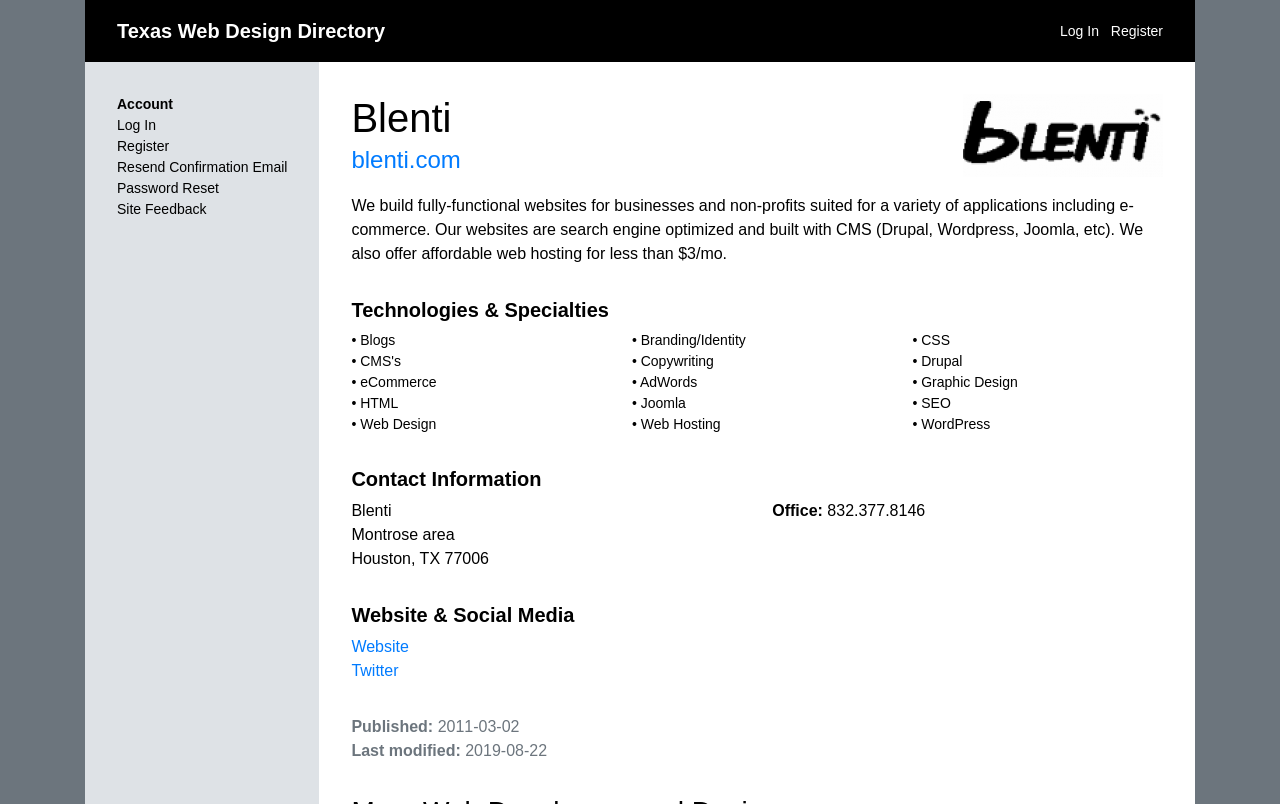Use the information in the screenshot to answer the question comprehensively: What is the phone number of Blenti?

The phone number of Blenti is 832.377.8146, which is mentioned in the 'Contact Information' section.